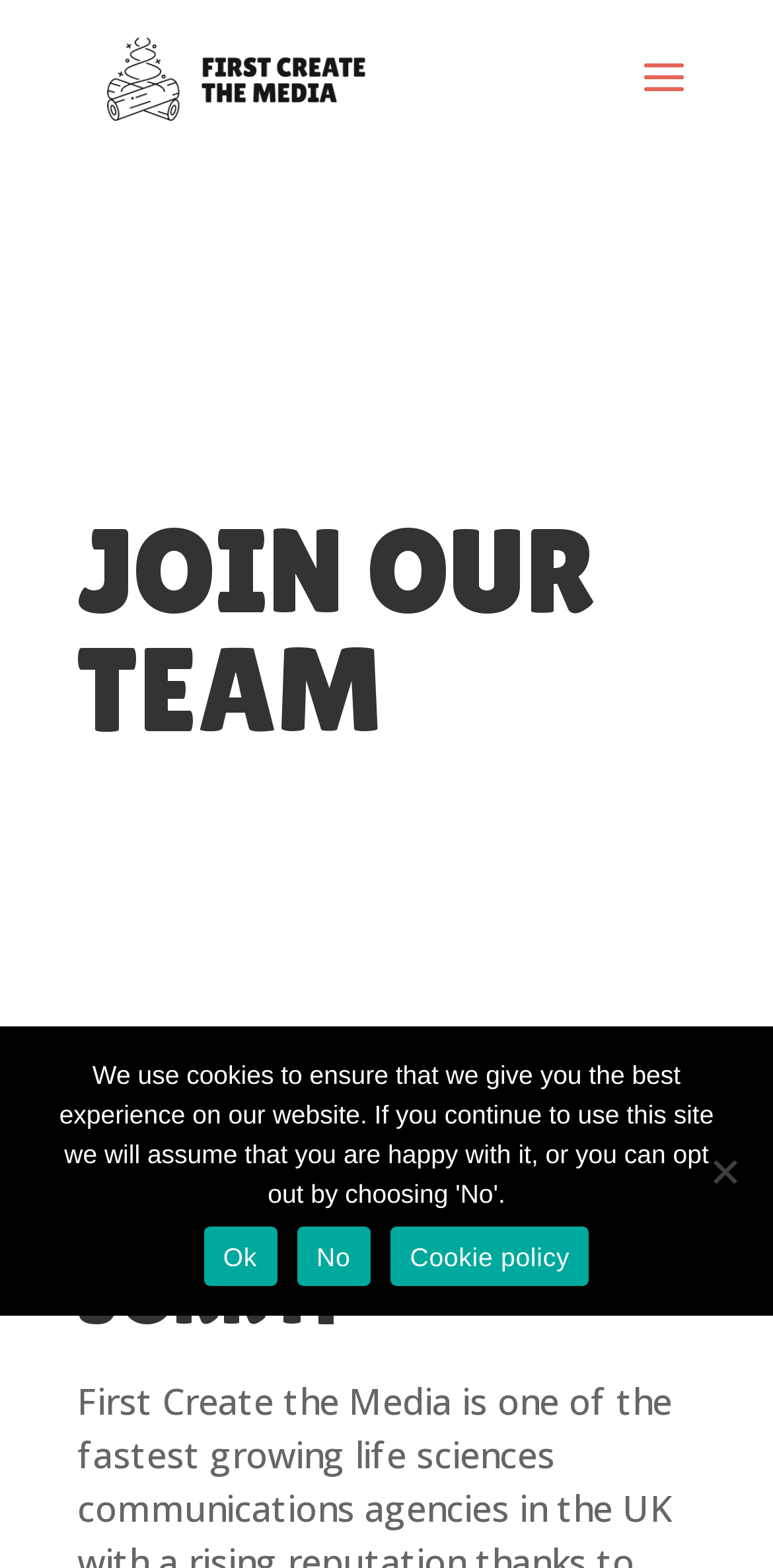Provide a brief response to the question below using one word or phrase:
How many links are in the 'Cookie Notice' dialog?

3